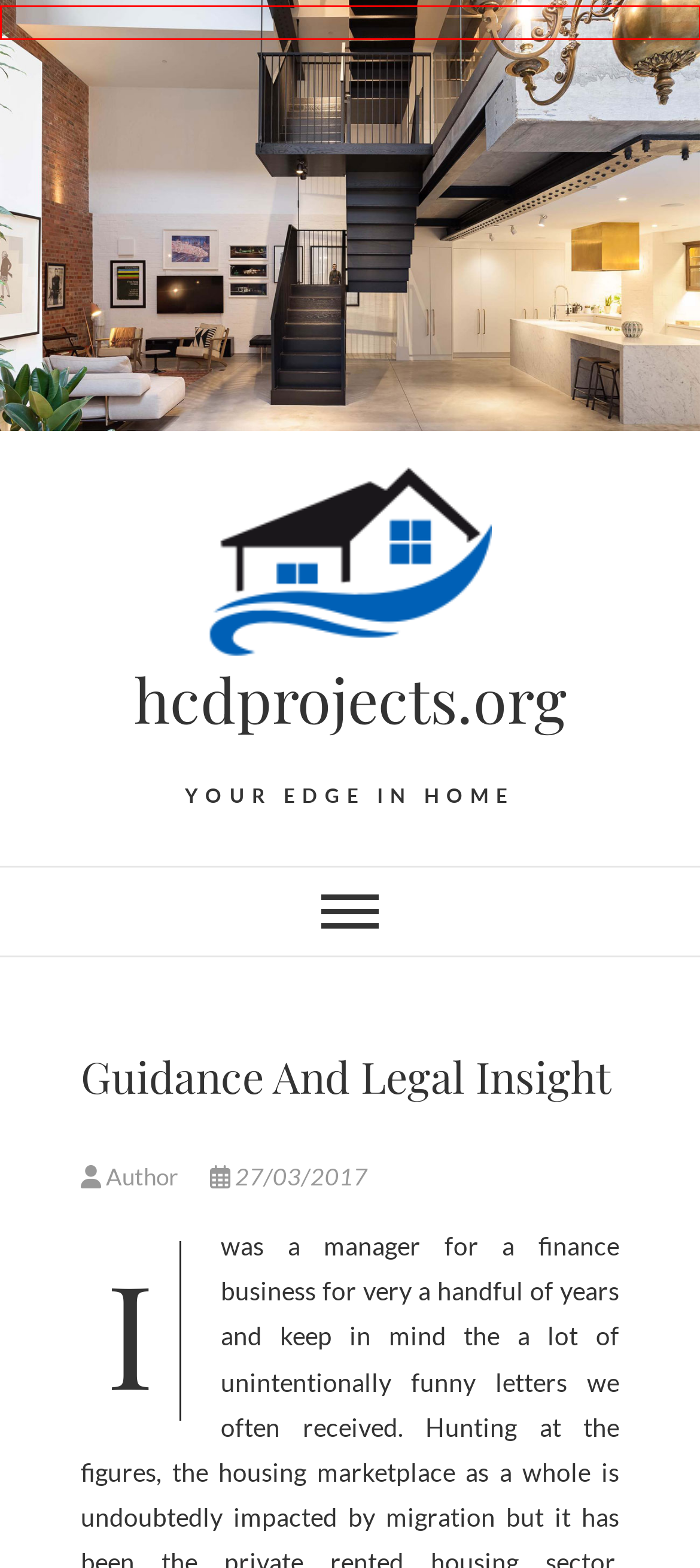You have a screenshot of a webpage with a red bounding box highlighting a UI element. Your task is to select the best webpage description that corresponds to the new webpage after clicking the element. Here are the descriptions:
A. spring Archives - hcdprojects.org
B. House To Home Archives - hcdprojects.org
C. insight Archives - hcdprojects.org
D. hcdprojects.org - Your edge in Home
E. Home Repair Archives - hcdprojects.org
F. Author, Author at hcdprojects.org
G. Building Maintenance Archives - hcdprojects.org
H. House For Sale Archives - hcdprojects.org

D